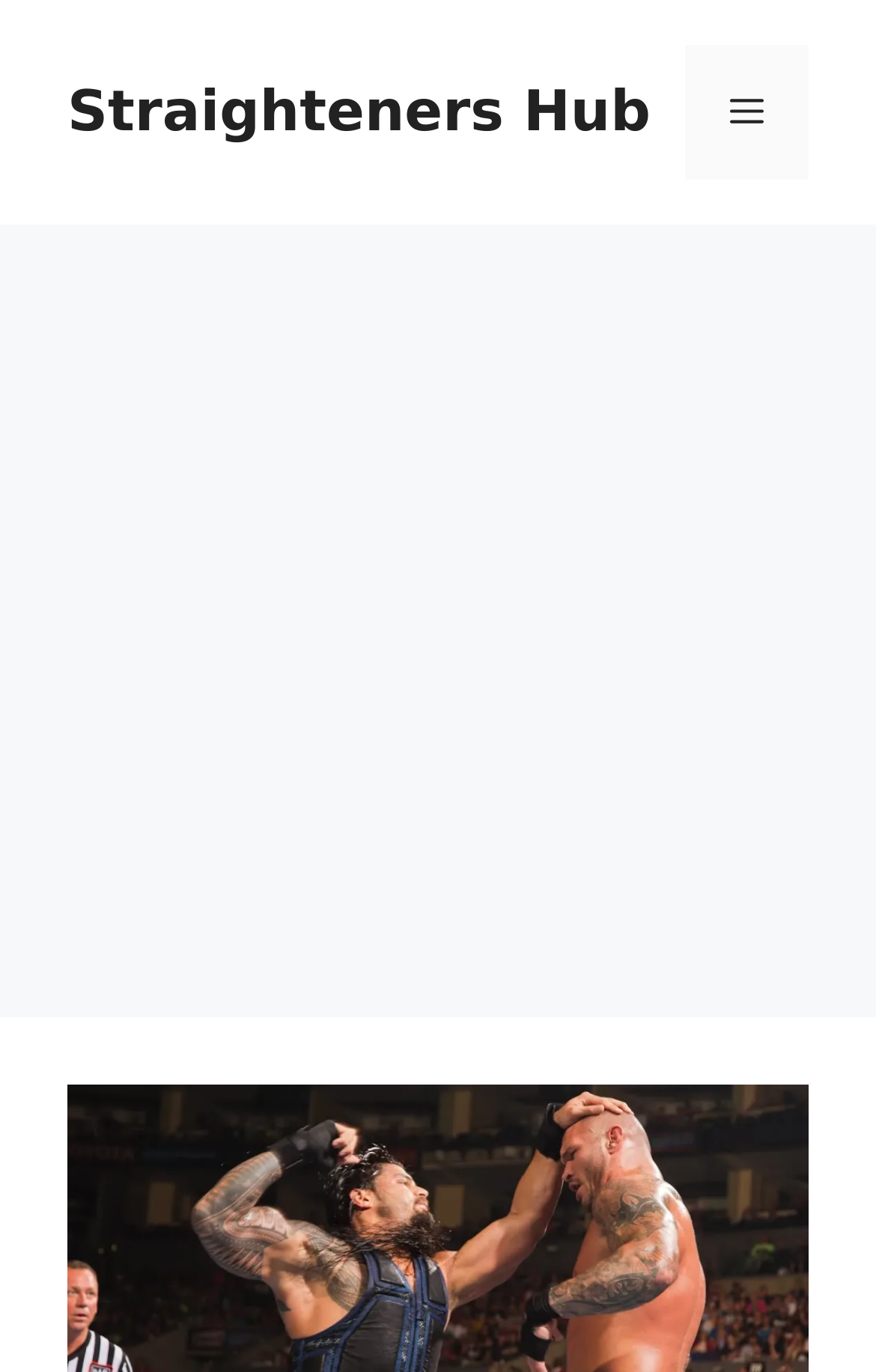Using the element description: "aria-label="Toggle mobile menu"", determine the bounding box coordinates for the specified UI element. The coordinates should be four float numbers between 0 and 1, [left, top, right, bottom].

None